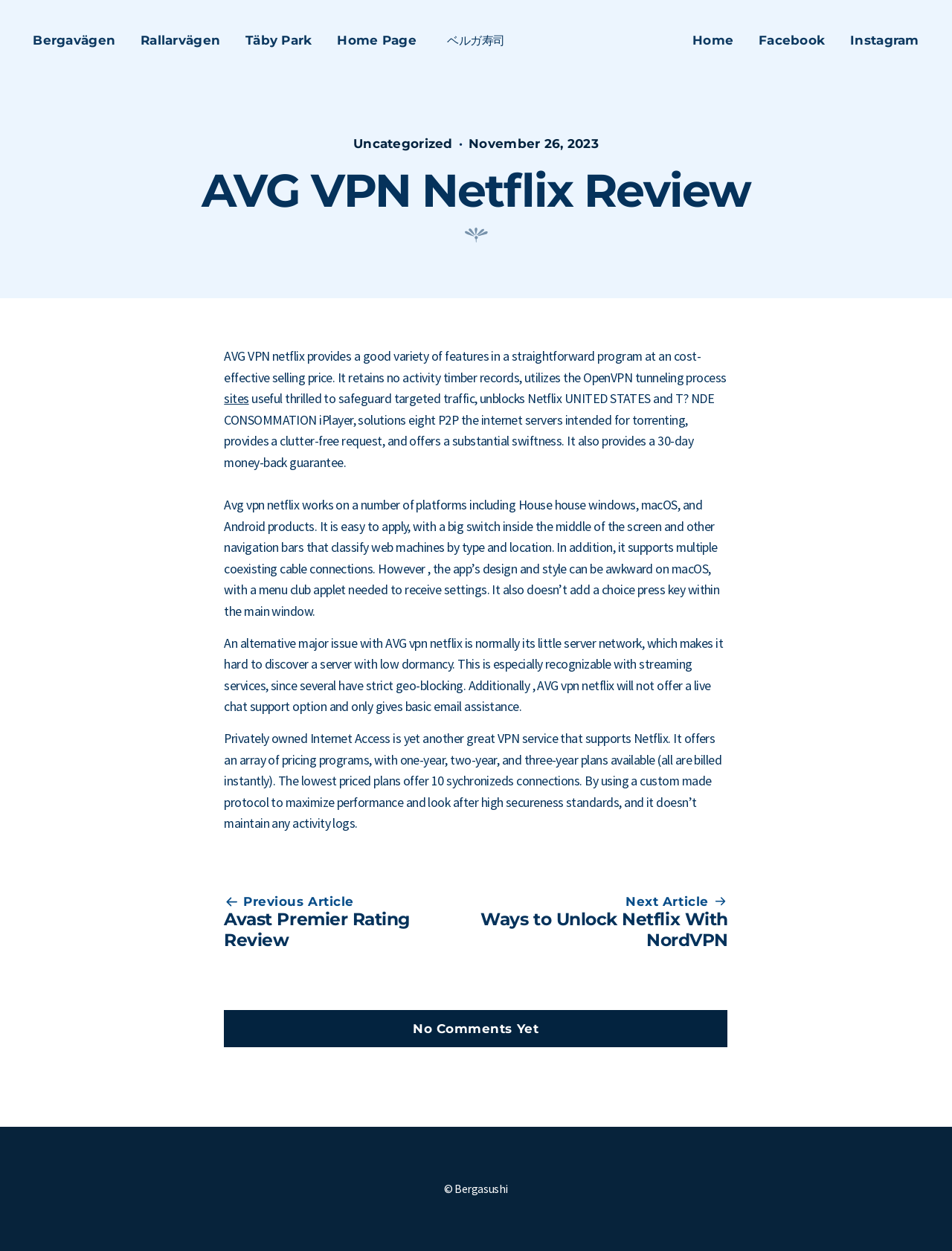Provide a one-word or short-phrase answer to the question:
What is the guarantee offered by AVG VPN?

30-day money-back